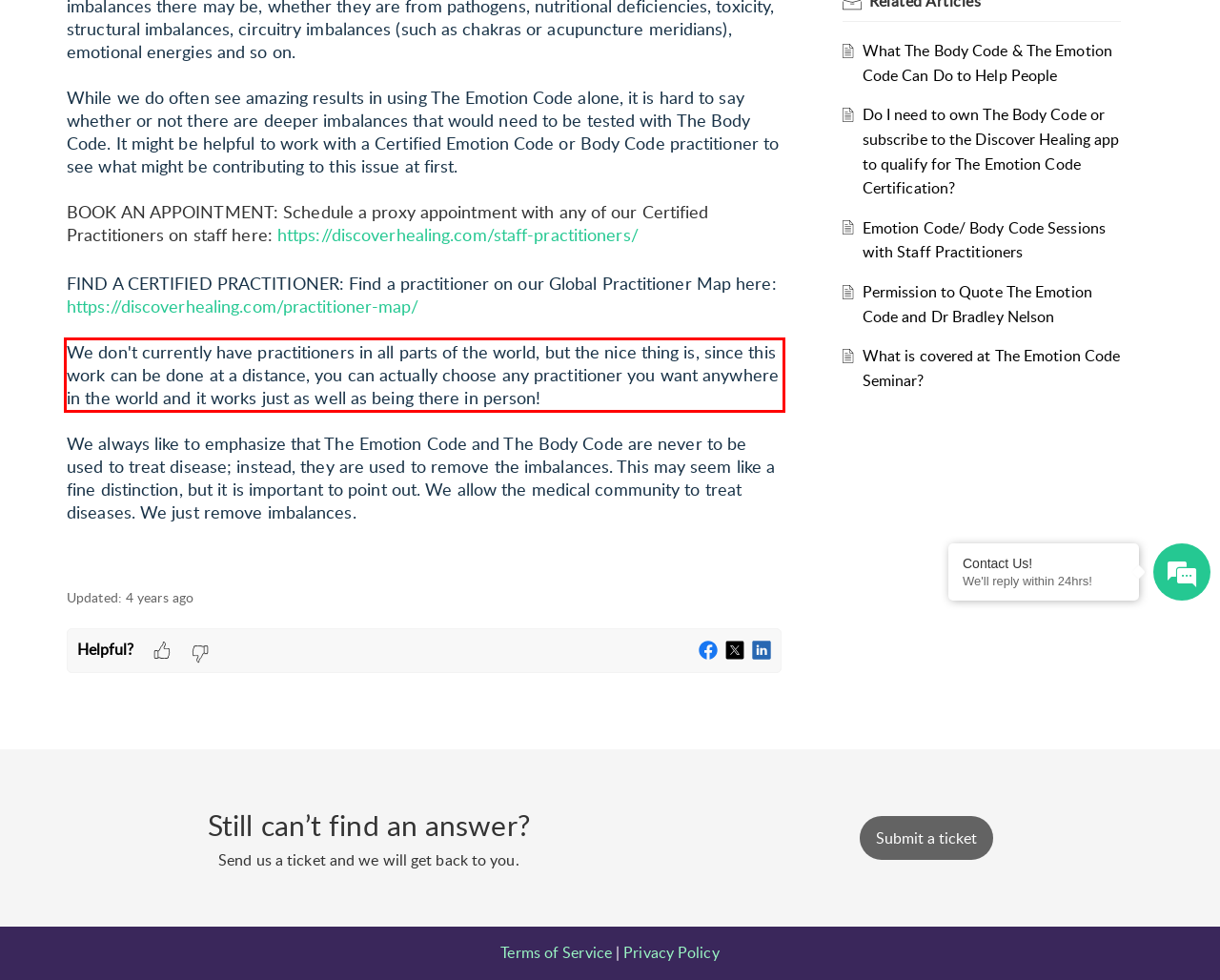Observe the screenshot of the webpage that includes a red rectangle bounding box. Conduct OCR on the content inside this red bounding box and generate the text.

We don't currently have practitioners in all parts of the world, but the nice thing is, since this work can be done at a distance, you can actually choose any practitioner you want anywhere in the world and it works just as well as being there in person!